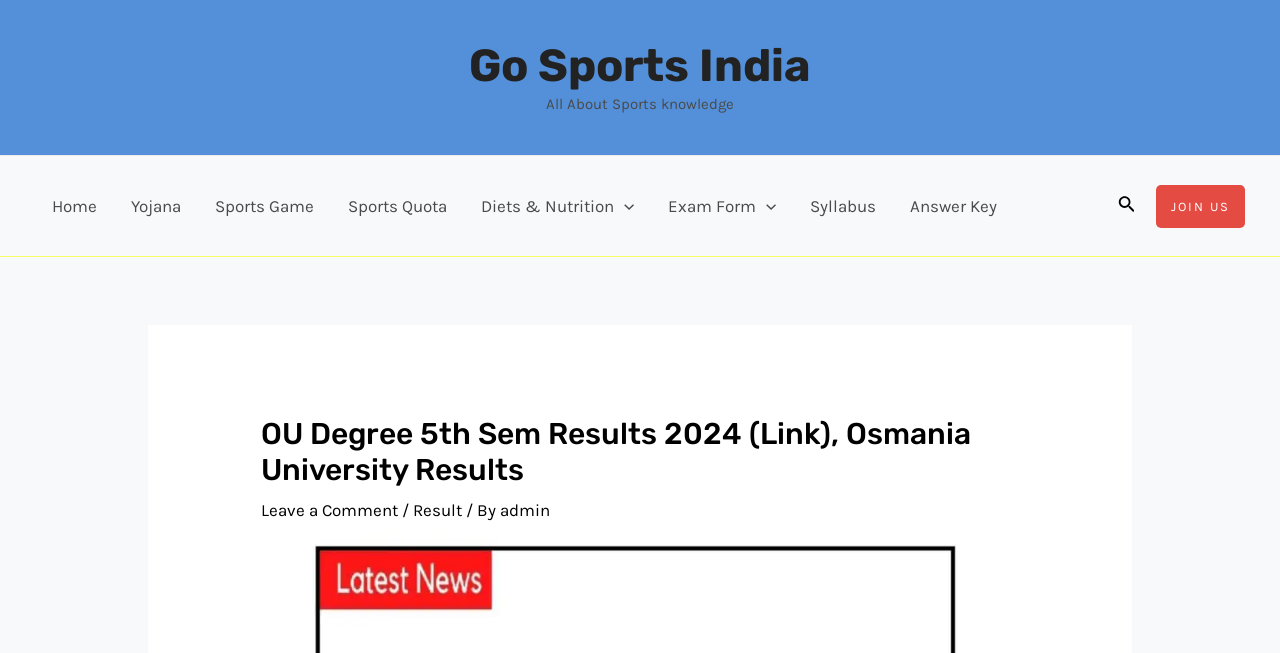Please identify the bounding box coordinates of the clickable element to fulfill the following instruction: "Leave a comment". The coordinates should be four float numbers between 0 and 1, i.e., [left, top, right, bottom].

[0.204, 0.765, 0.311, 0.796]